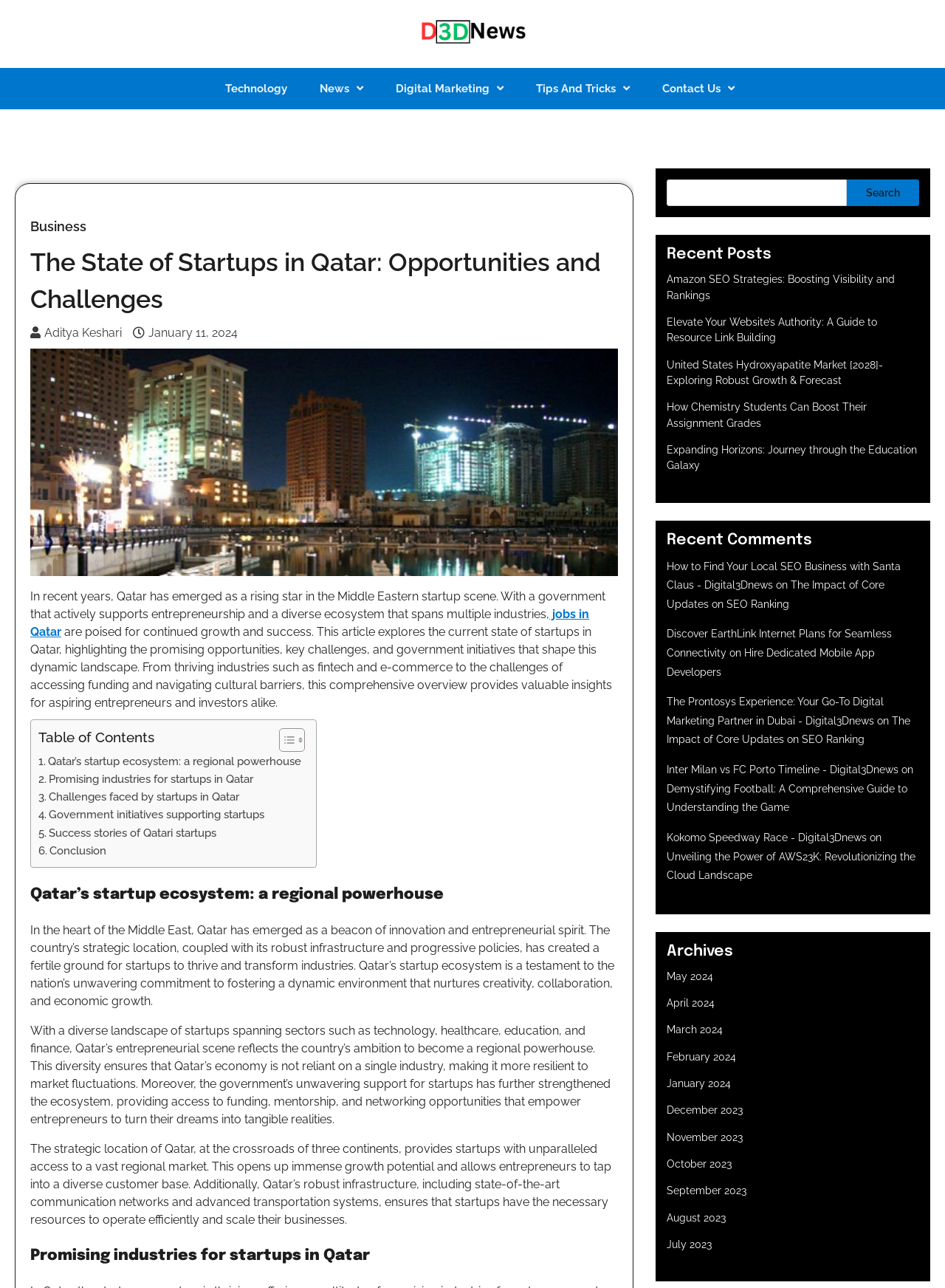What is the date of publication of the article?
Craft a detailed and extensive response to the question.

The date of publication of the article is mentioned below the heading, where it says 'January 11, 2024' with a small icon.